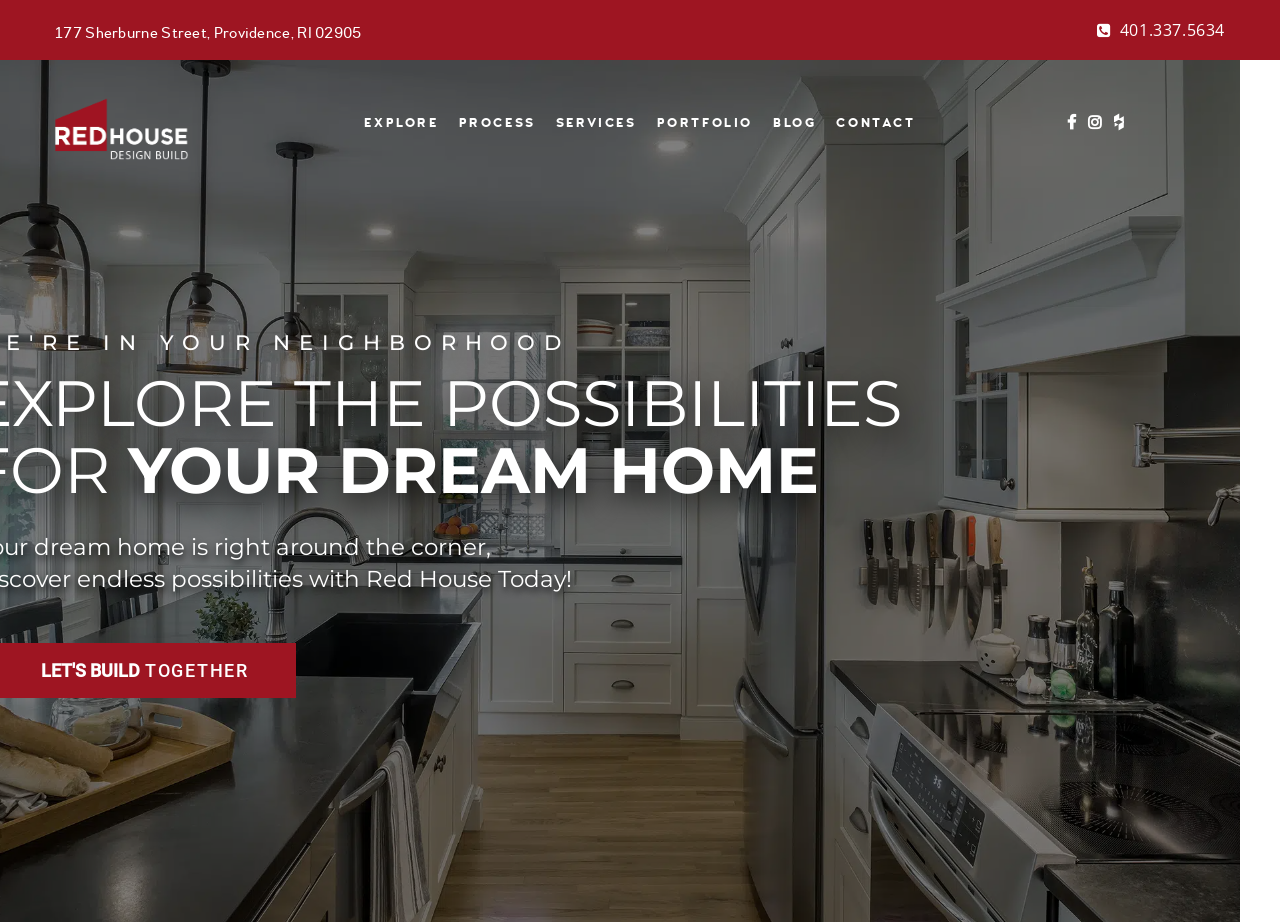Use a single word or phrase to answer the question:
What is the phone number of Red House Design Build?

401.337.5634